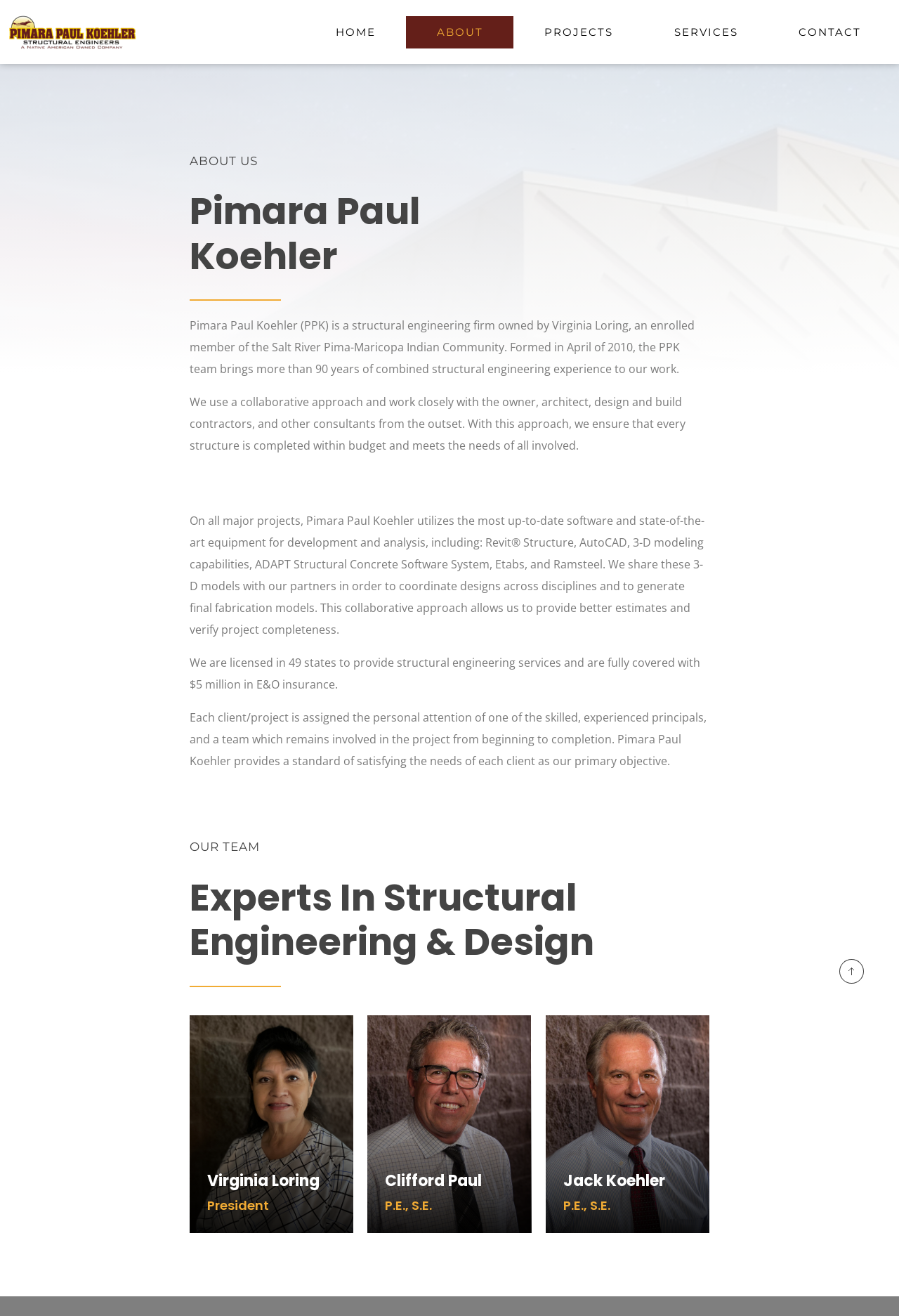Identify the bounding box coordinates of the area that should be clicked in order to complete the given instruction: "Explore the 'PRS' items". The bounding box coordinates should be four float numbers between 0 and 1, i.e., [left, top, right, bottom].

None